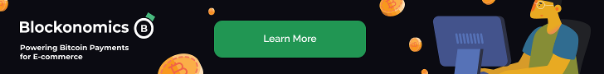Formulate a detailed description of the image content.

The image features a visually engaging advertisement for Blockonomics, a service that specializes in facilitating Bitcoin payments for e-commerce. The design incorporates a character focused on a computer, emphasizing the ease of online transactions in the cryptocurrency space. Surrounding the character are floating Bitcoin symbols, which further highlight the central theme of digital currencies. Prominently displayed is a green button with the text "Learn More," inviting viewers to explore the features and benefits of Blockonomics. The overall background is dark, creating a striking contrast that draws attention to the key elements, making it both informative and appealing.